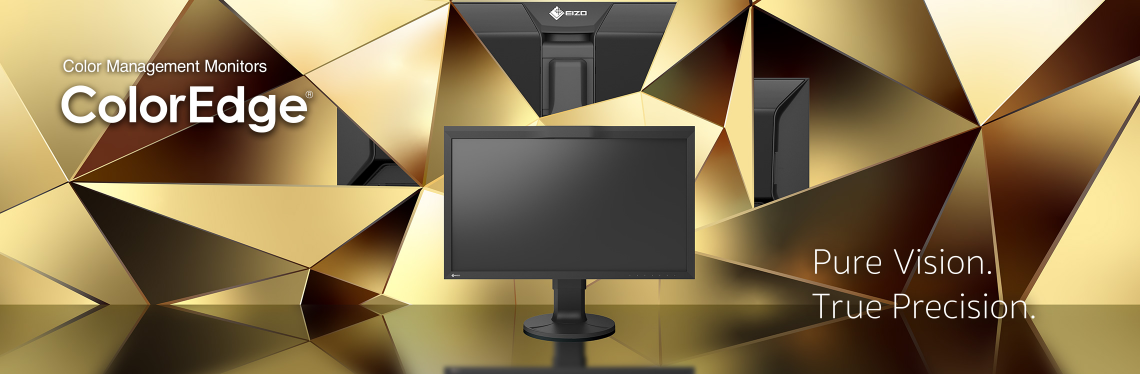Illustrate the scene in the image with a detailed description.

The image showcases the ColorEdge series of color management monitors, prominently featuring a sleek black monitor set against a stunning backdrop of golden geometric shapes. The monitor is designed to appeal to professionals who prioritize precision in color accuracy and visual fidelity. Accompanying the visual of the monitor, a bold caption reads "Pure Vision. True Precision." This highlights the core values of the ColorEdge brand, emphasizing its commitment to delivering impeccable image quality for creative and technical professionals alike. The overall aesthetic combines modern technology with artistic design, making it suitable for environments that demand both functionality and style.